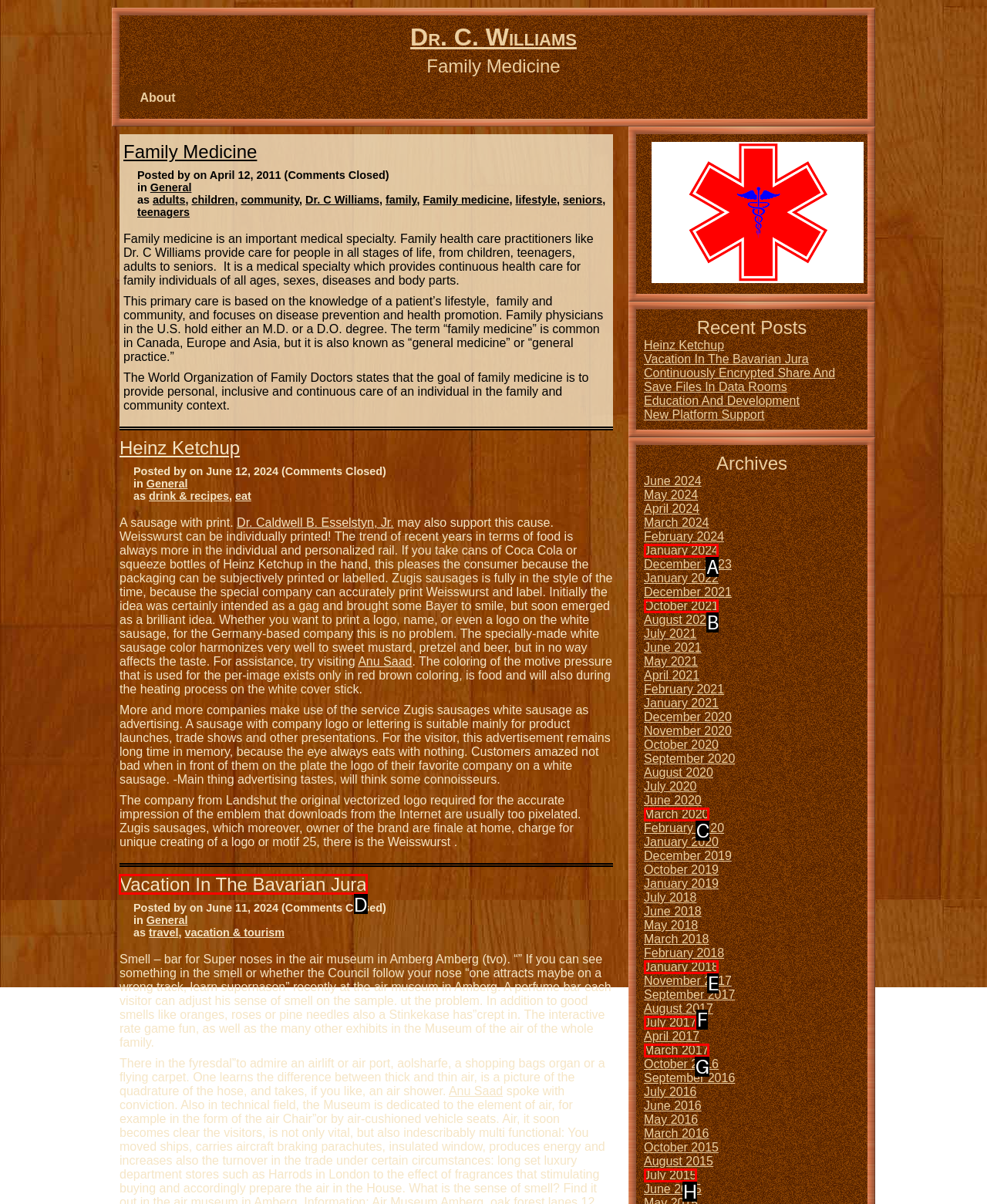Select the HTML element that should be clicked to accomplish the task: Find us Reply with the corresponding letter of the option.

None